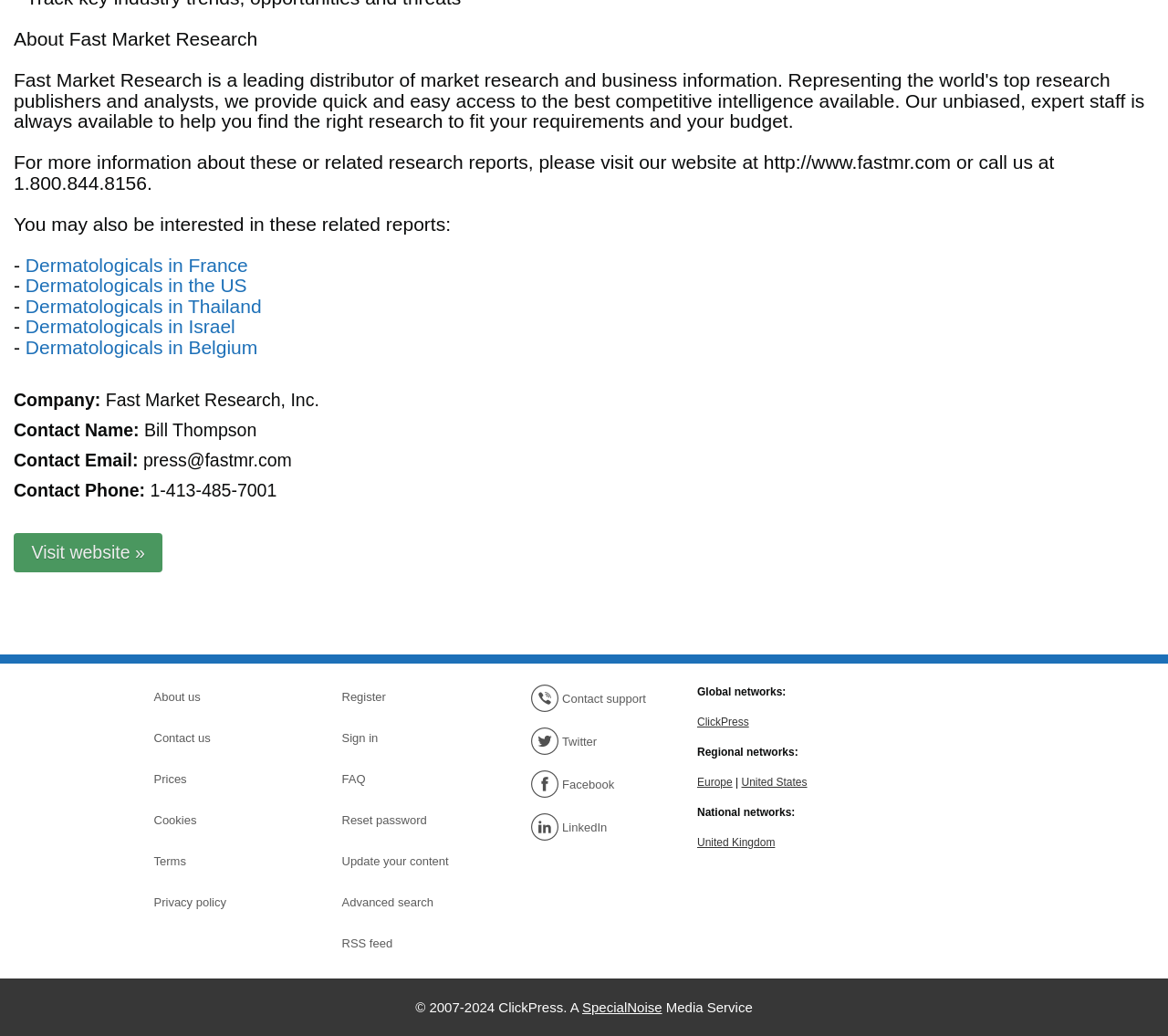Show me the bounding box coordinates of the clickable region to achieve the task as per the instruction: "Contact us".

[0.132, 0.7, 0.241, 0.726]